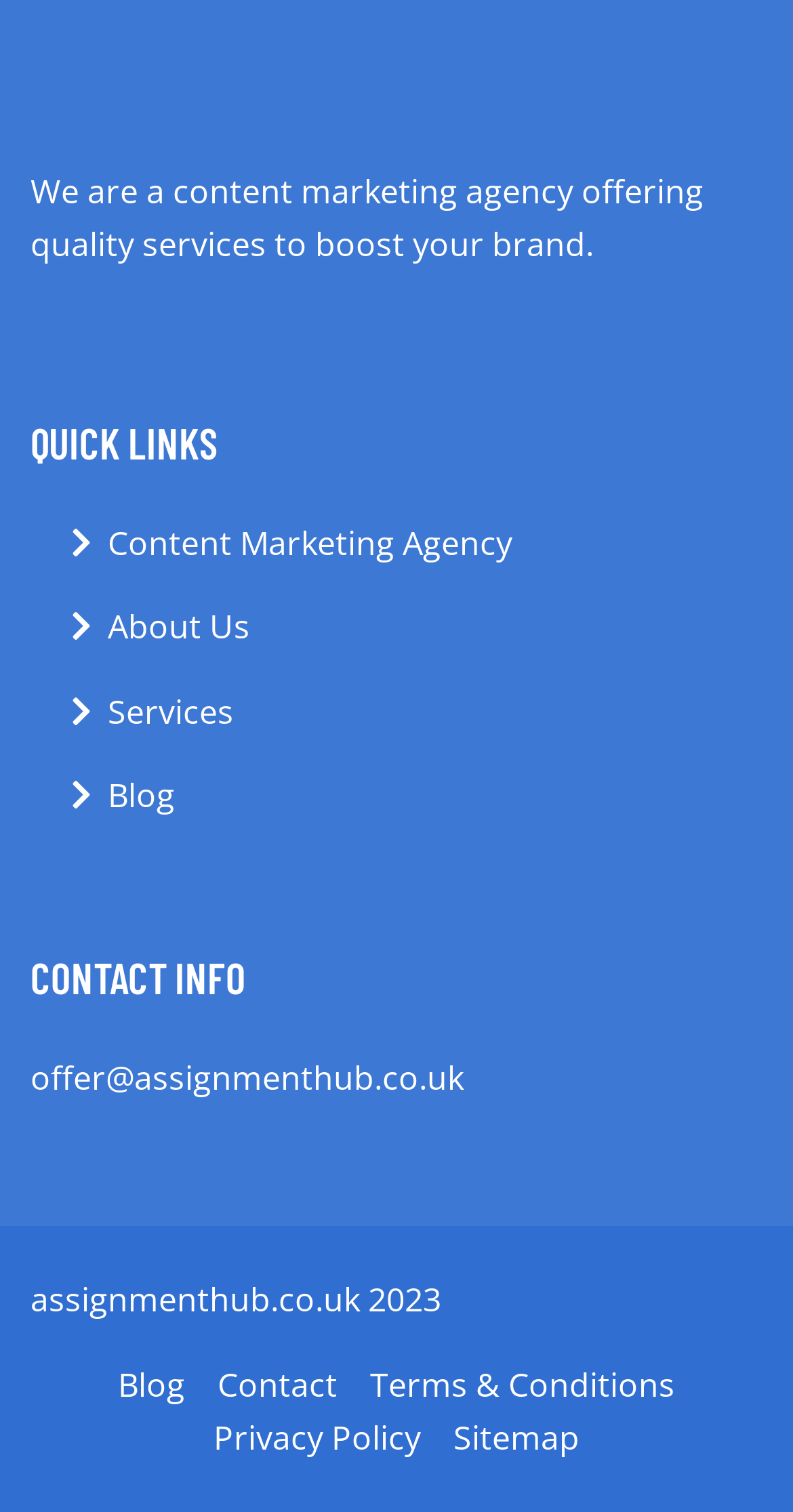Determine the bounding box coordinates of the clickable area required to perform the following instruction: "contact the agency". The coordinates should be represented as four float numbers between 0 and 1: [left, top, right, bottom].

[0.038, 0.698, 0.585, 0.727]